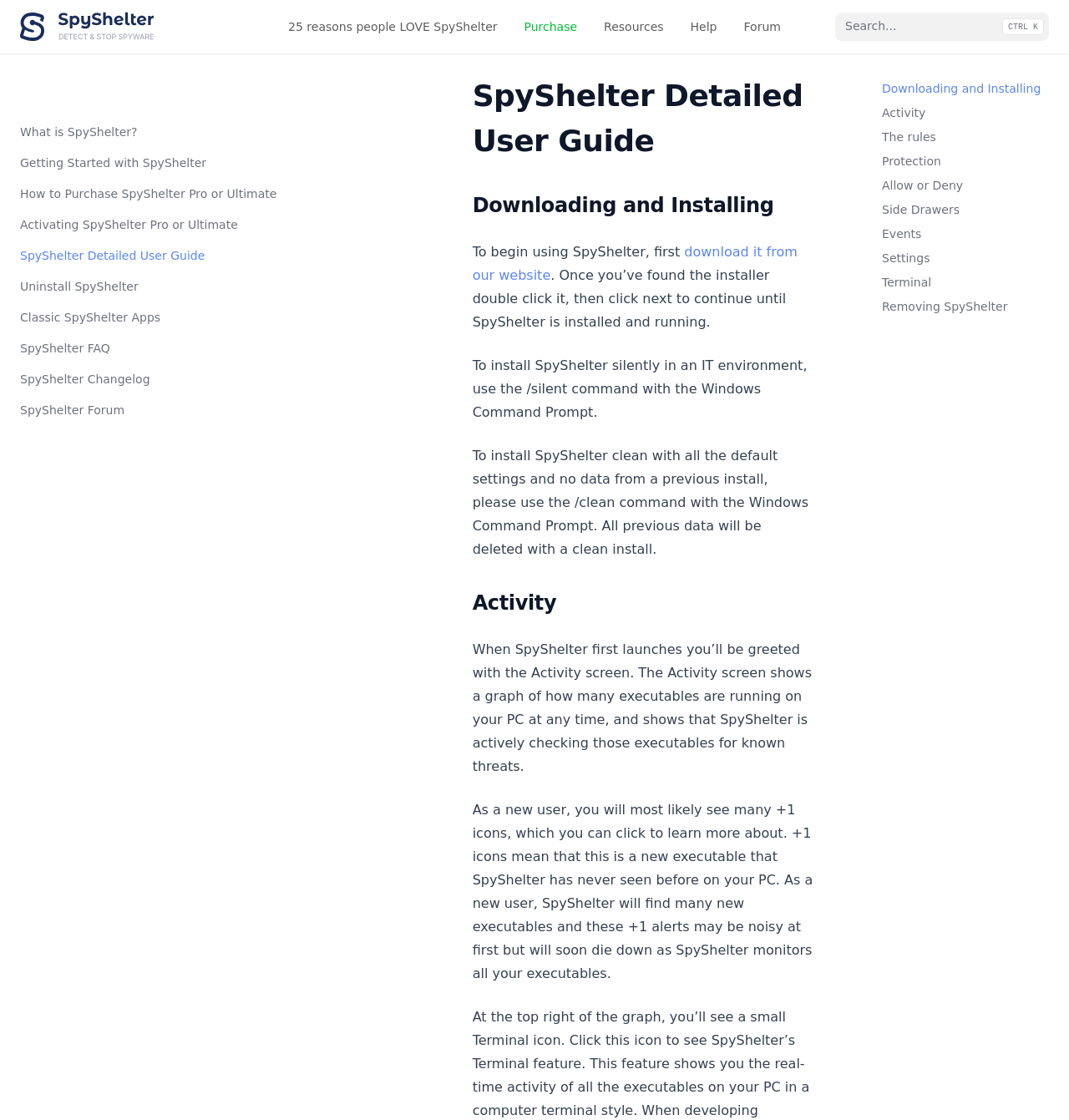Could you find the bounding box coordinates of the clickable area to complete this instruction: "Search for something"?

[0.781, 0.011, 0.981, 0.036]